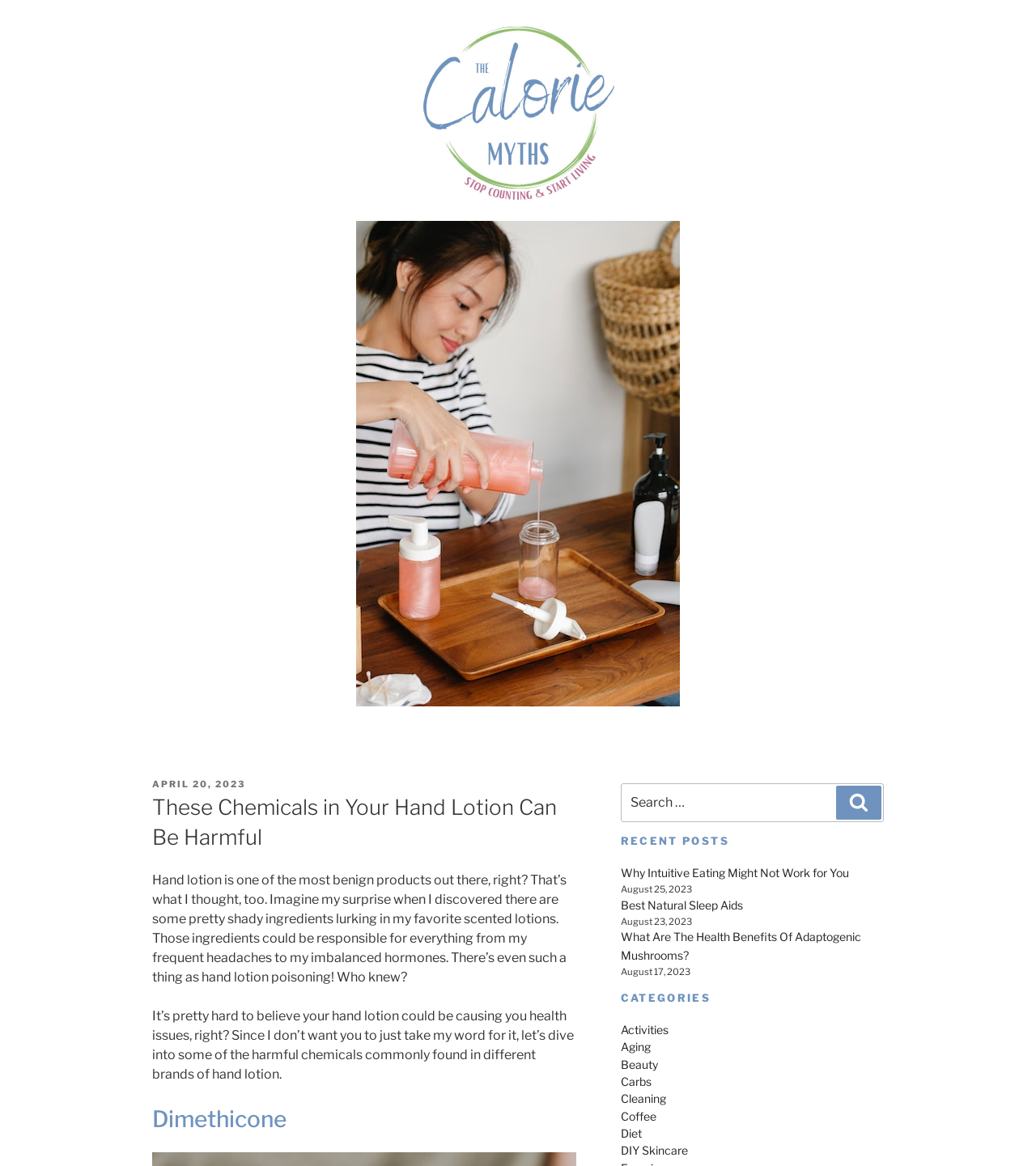Kindly determine the bounding box coordinates for the area that needs to be clicked to execute this instruction: "View the post 'These Chemicals in Your Hand Lotion Can Be Harmful'".

[0.147, 0.68, 0.556, 0.731]